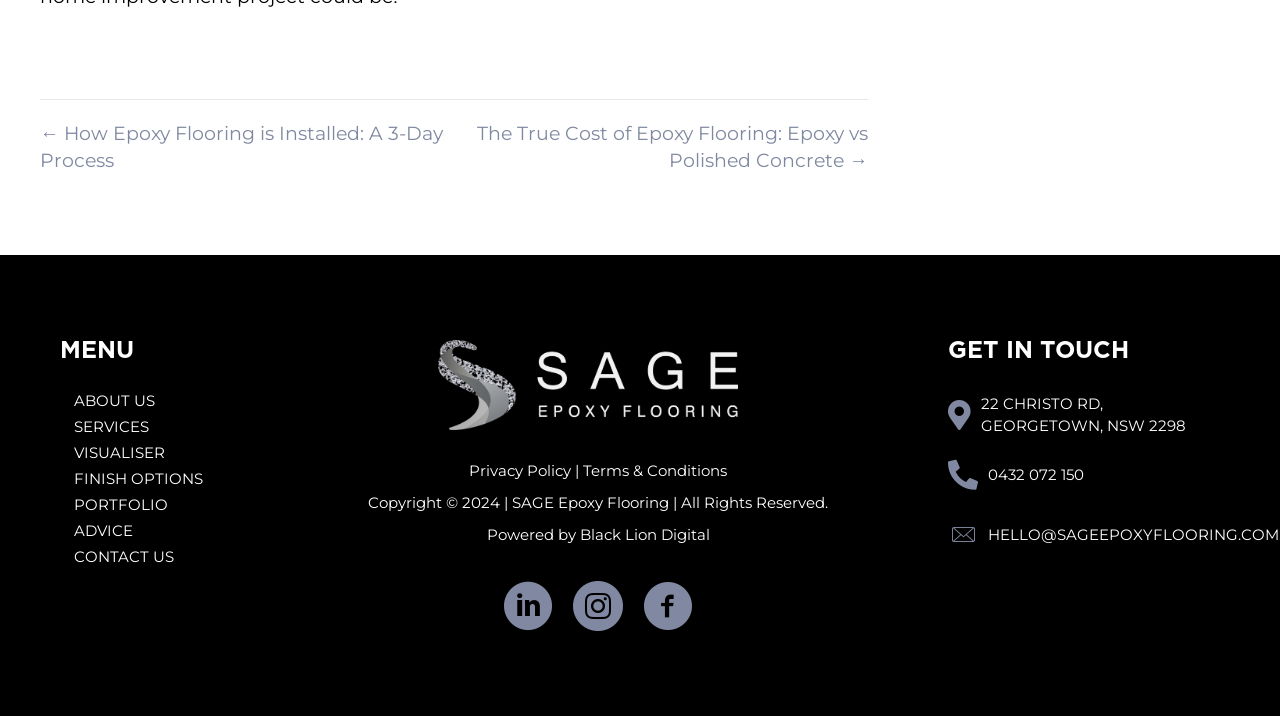Find and provide the bounding box coordinates for the UI element described here: "Services". The coordinates should be given as four float numbers between 0 and 1: [left, top, right, bottom].

[0.047, 0.579, 0.194, 0.613]